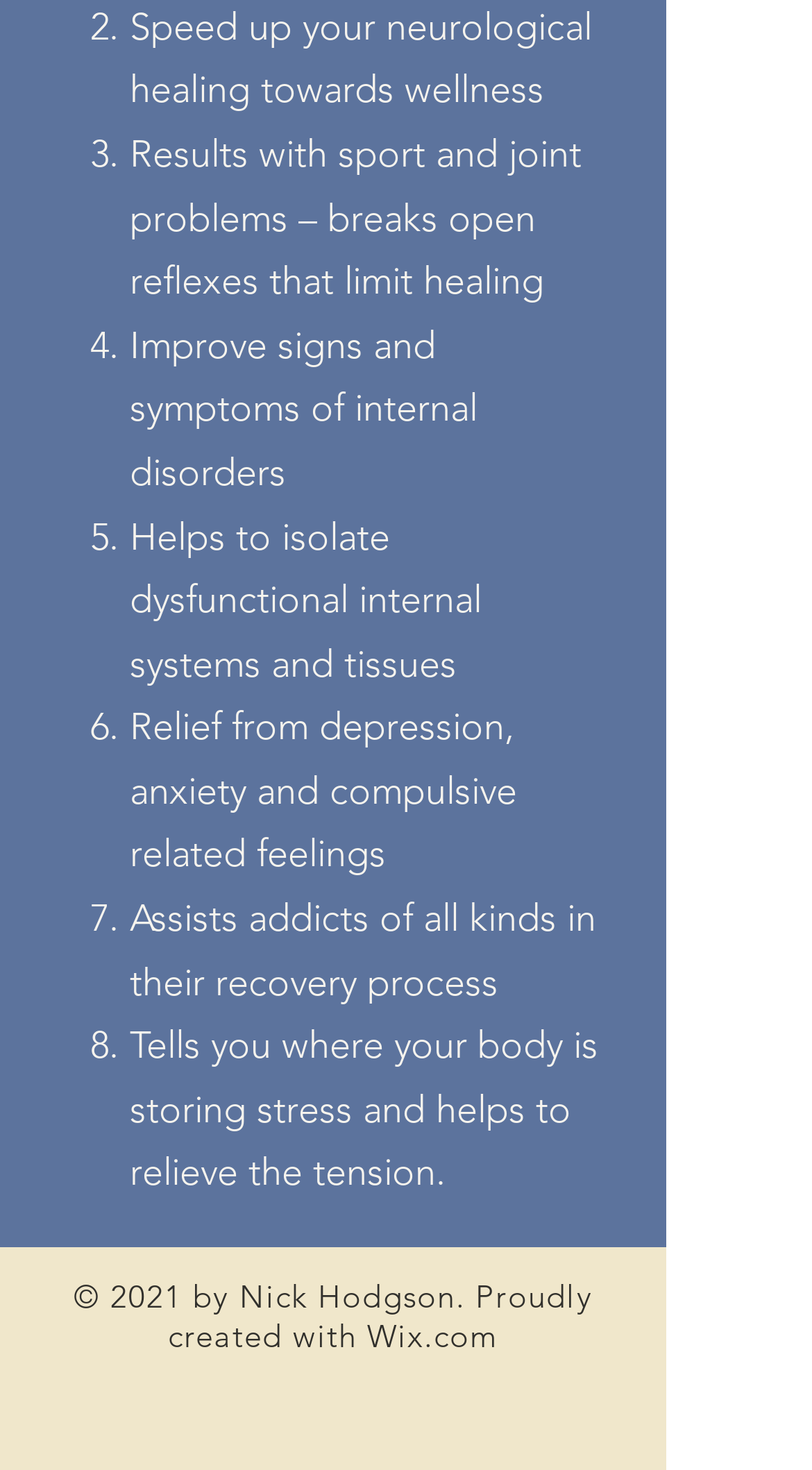Look at the image and give a detailed response to the following question: How many benefits are listed on this webpage?

By counting the ListMarker elements, I can see that there are 8 benefits listed, each with a corresponding StaticText element describing the benefit.